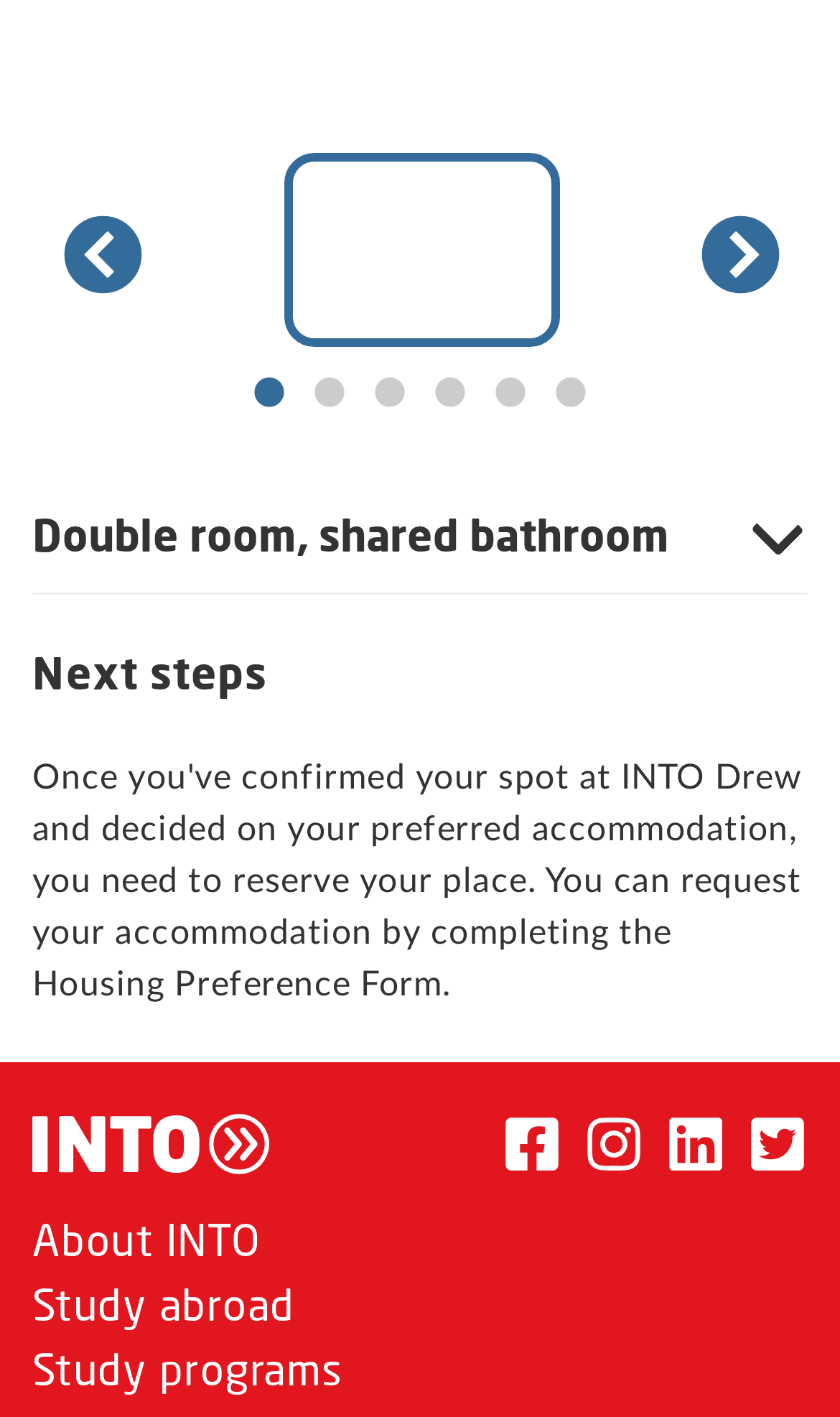Determine the bounding box coordinates for the element that should be clicked to follow this instruction: "View the 'Double room, shared bathroom' details". The coordinates should be given as four float numbers between 0 and 1, in the format [left, top, right, bottom].

[0.038, 0.346, 0.962, 0.42]